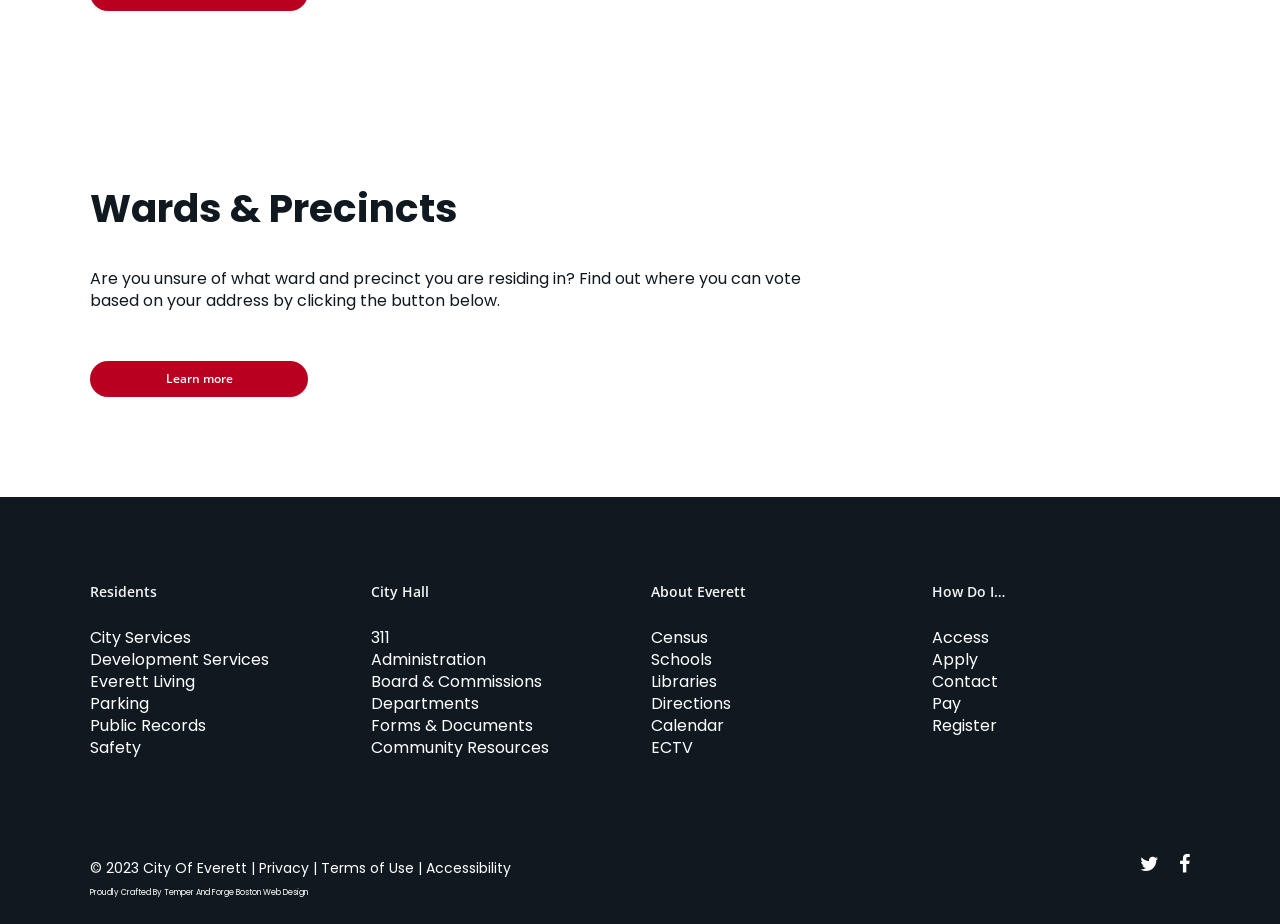Respond to the question below with a single word or phrase:
What social media platforms are linked on the webpage?

Twitter, Facebook